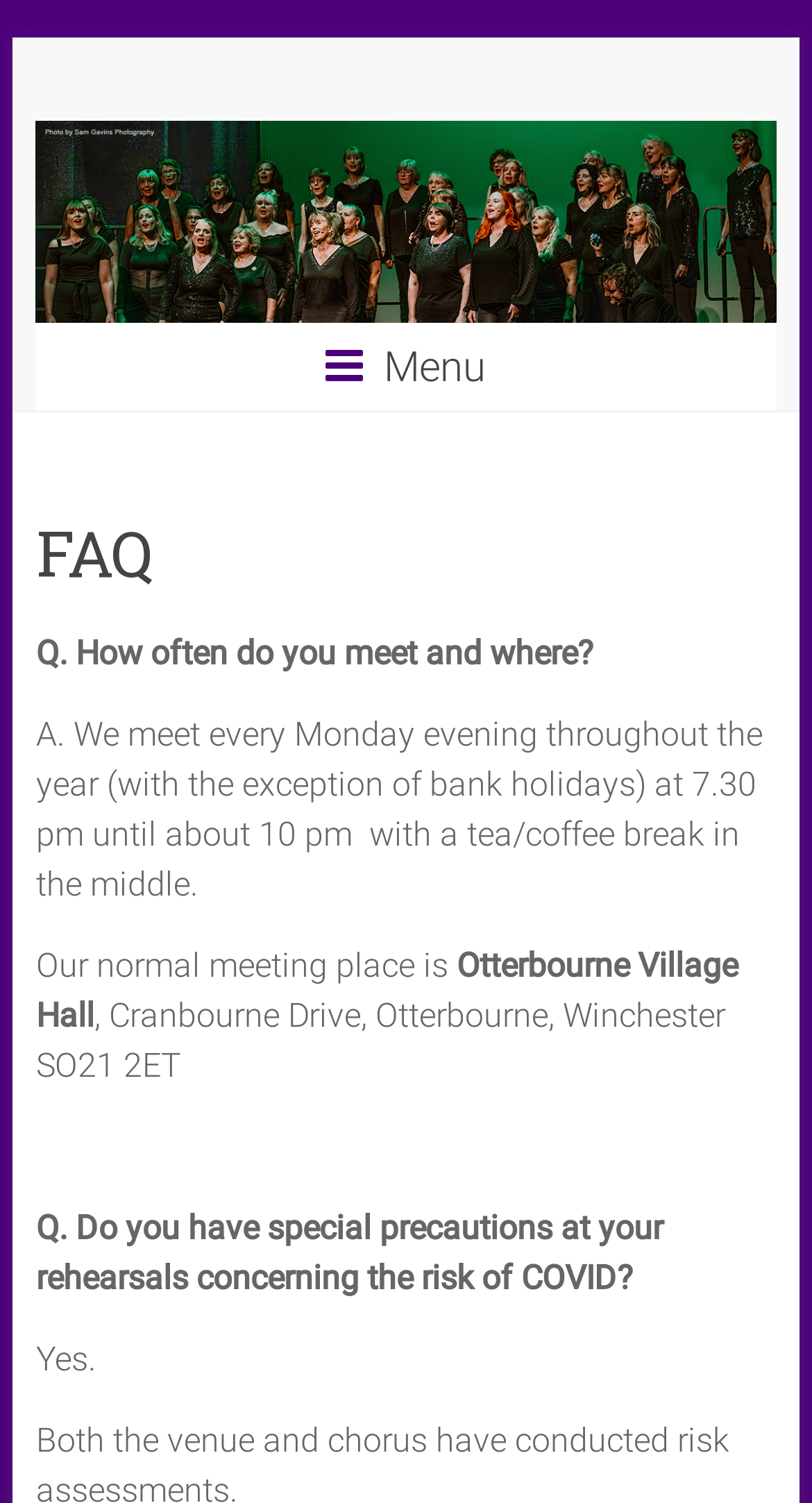Do they have COVID precautions?
Look at the image and construct a detailed response to the question.

The webpage mentions that the group has special precautions at their rehearsals concerning the risk of COVID, and the answer is simply 'Yes'.